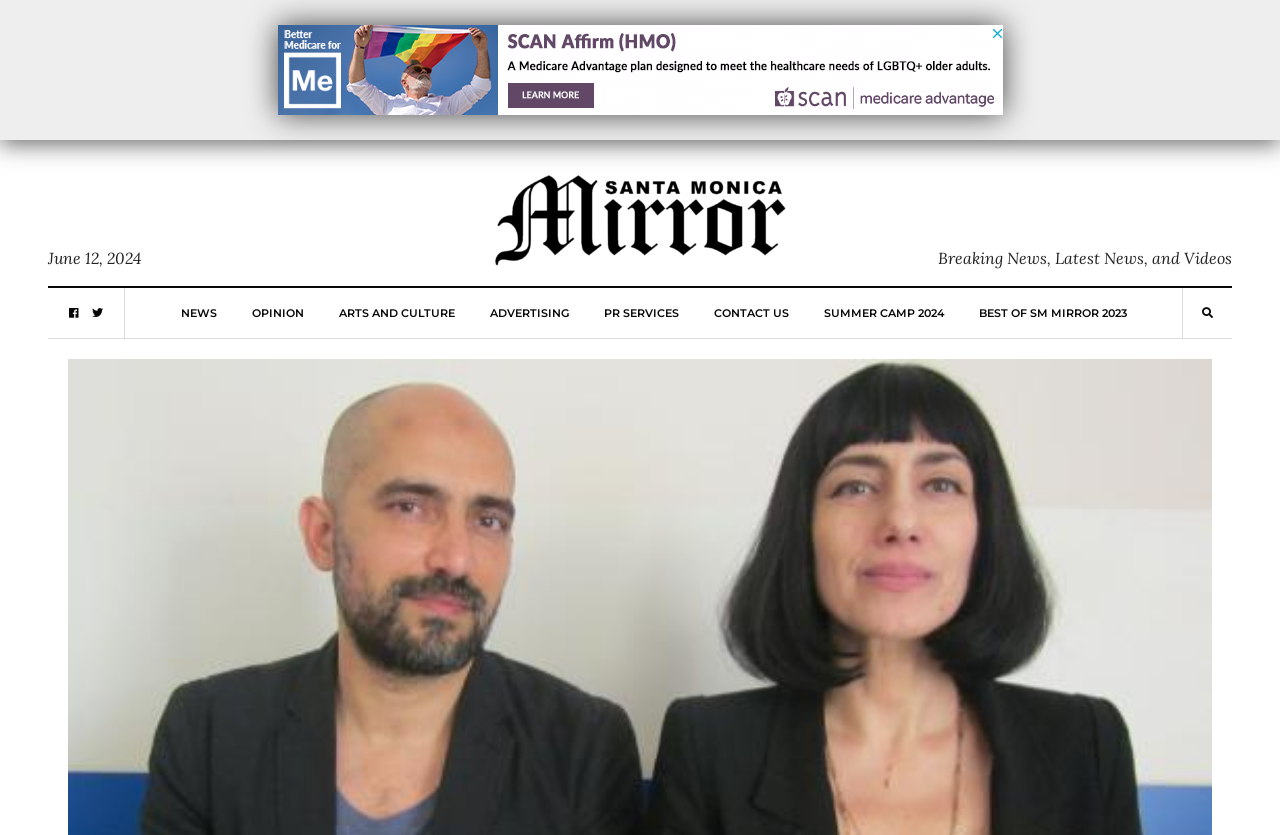Show the bounding box coordinates of the region that should be clicked to follow the instruction: "Click the SM Mirror link."

[0.383, 0.23, 0.617, 0.288]